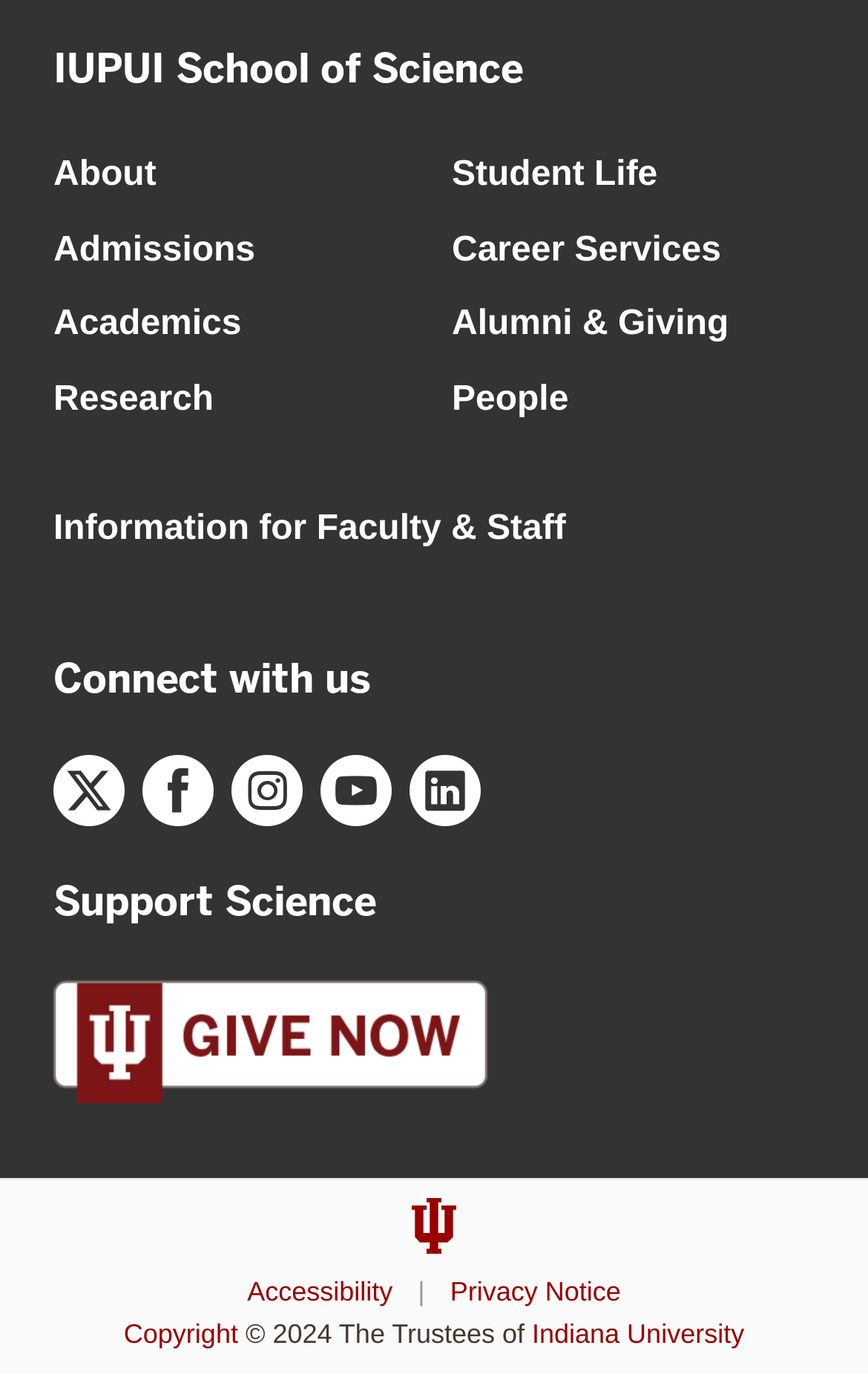Using the provided description Information for Faculty & Staff, find the bounding box coordinates for the UI element. Provide the coordinates in (top-left x, top-left y, bottom-right x, bottom-right y) format, ensuring all values are between 0 and 1.

[0.062, 0.371, 0.652, 0.399]